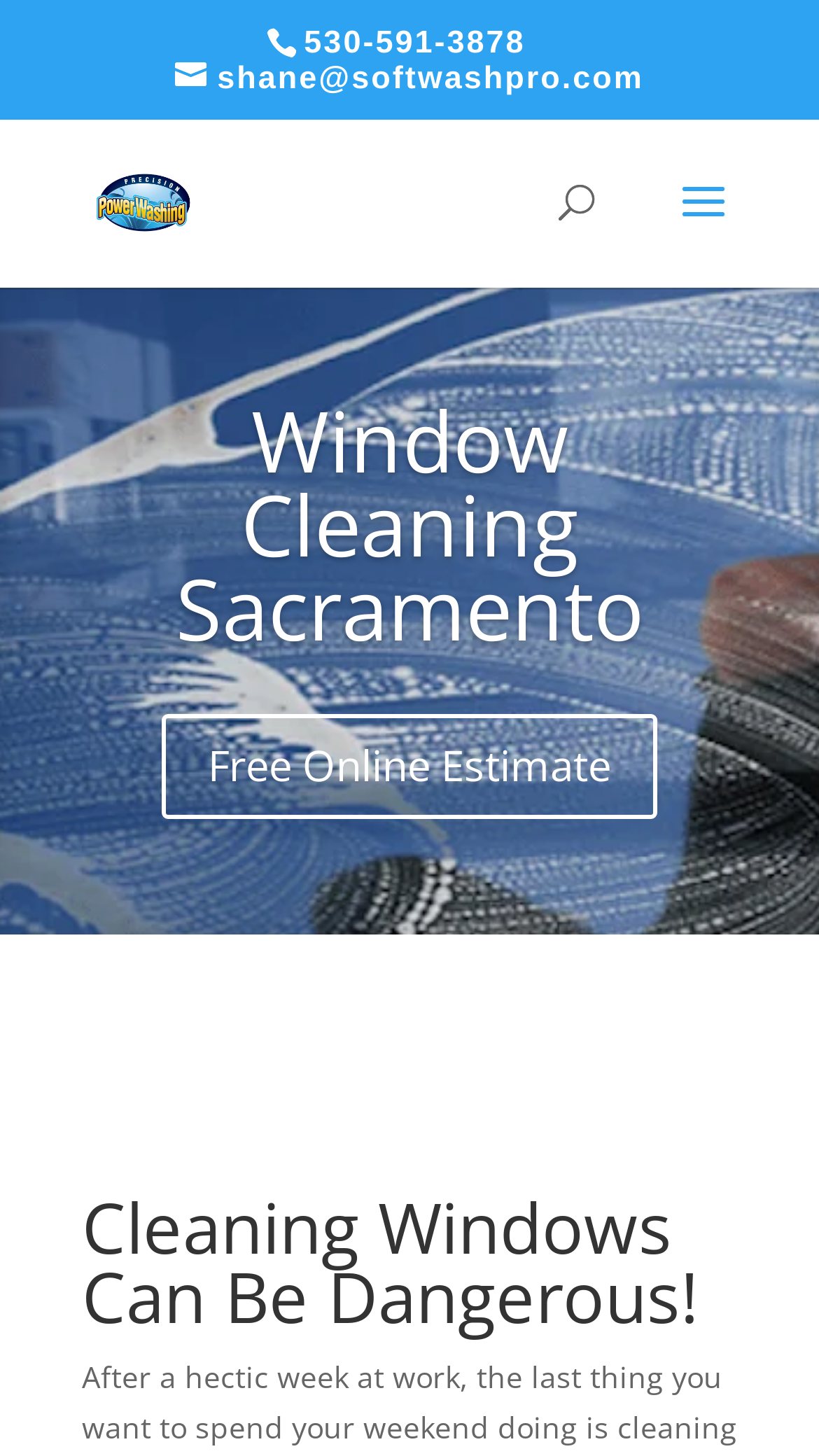What is the phone number on the top?
Please give a detailed and elaborate explanation in response to the question.

I found the phone number by looking at the top section of the webpage, where I saw a static text element with the phone number '530-591-3878'.